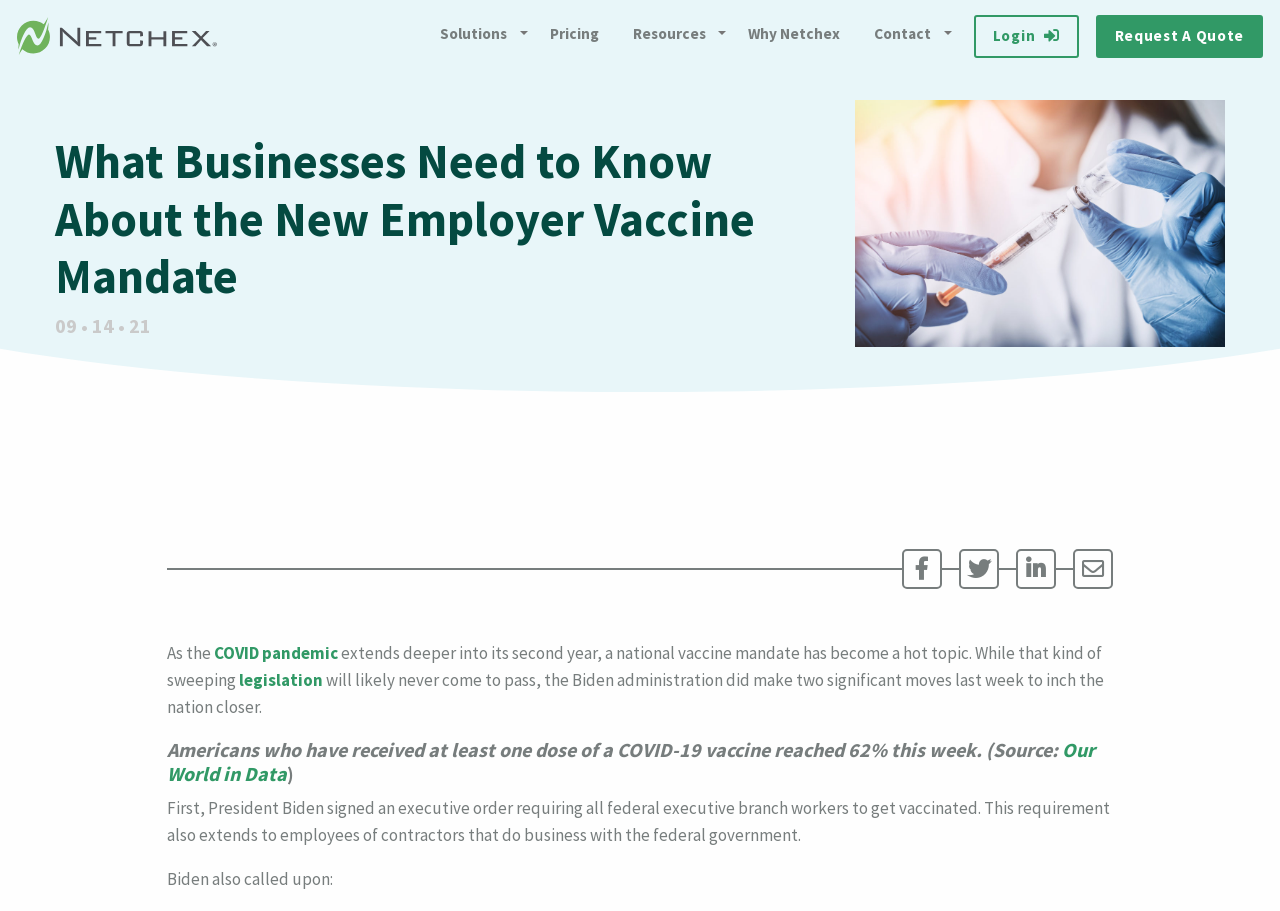What is the name of the company mentioned in the webpage?
From the details in the image, provide a complete and detailed answer to the question.

The name of the company is mentioned in the top-left corner of the webpage, where it says 'What Businesses Need to Know About the New Employer Vaccine Mandate - Netchex'. This is also confirmed by the image with the text 'Netchex' and the link with the text 'Netchex'.